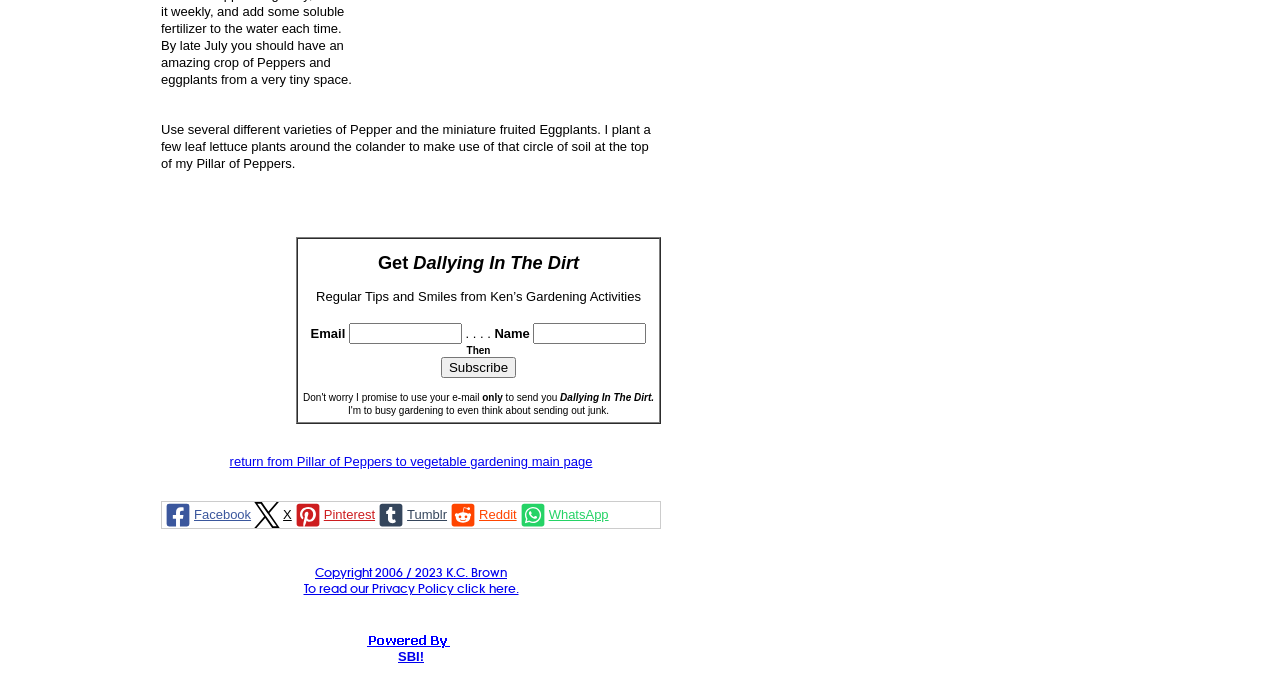Please determine the bounding box coordinates of the area that needs to be clicked to complete this task: 'Read the Privacy Policy'. The coordinates must be four float numbers between 0 and 1, formatted as [left, top, right, bottom].

[0.237, 0.794, 0.405, 0.872]